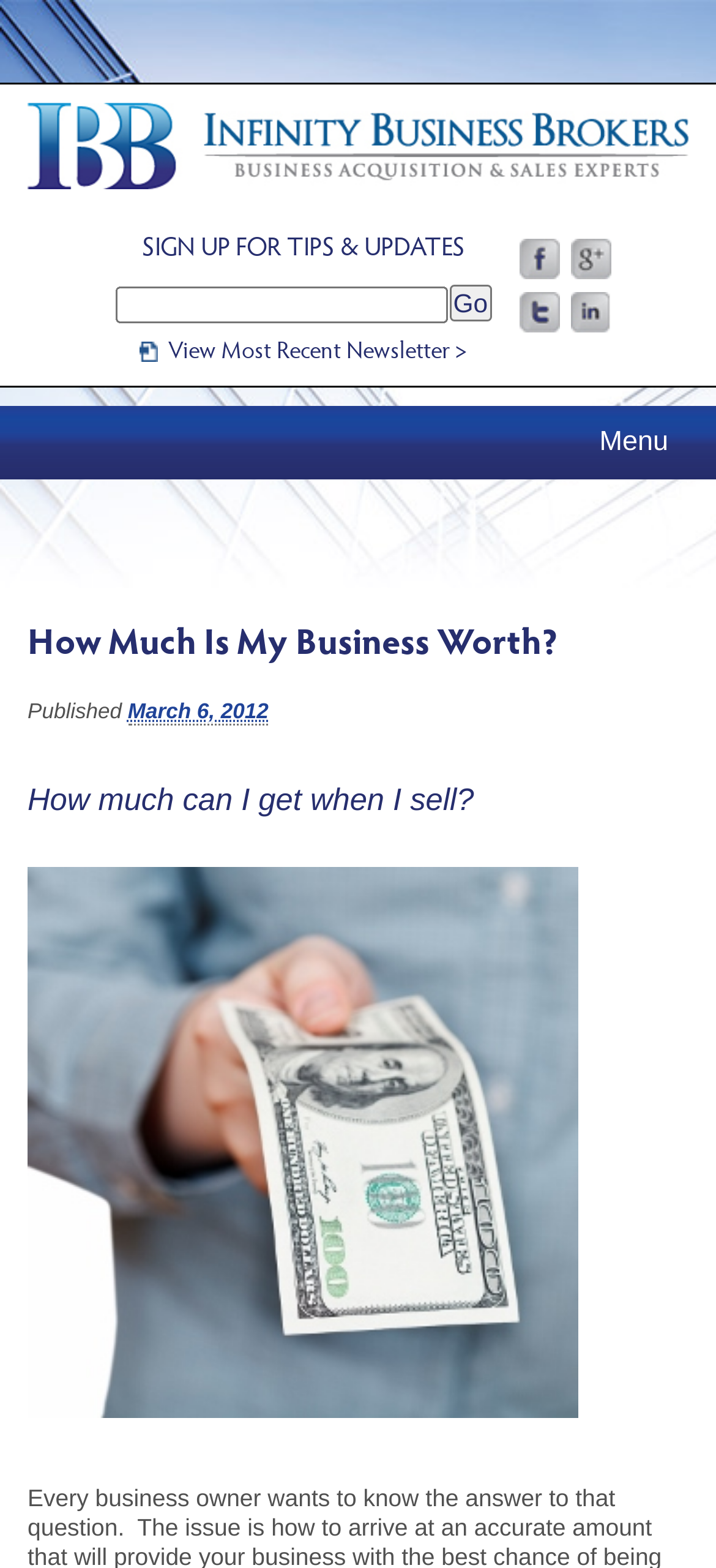Answer the following inquiry with a single word or phrase:
How many social media links are present?

4